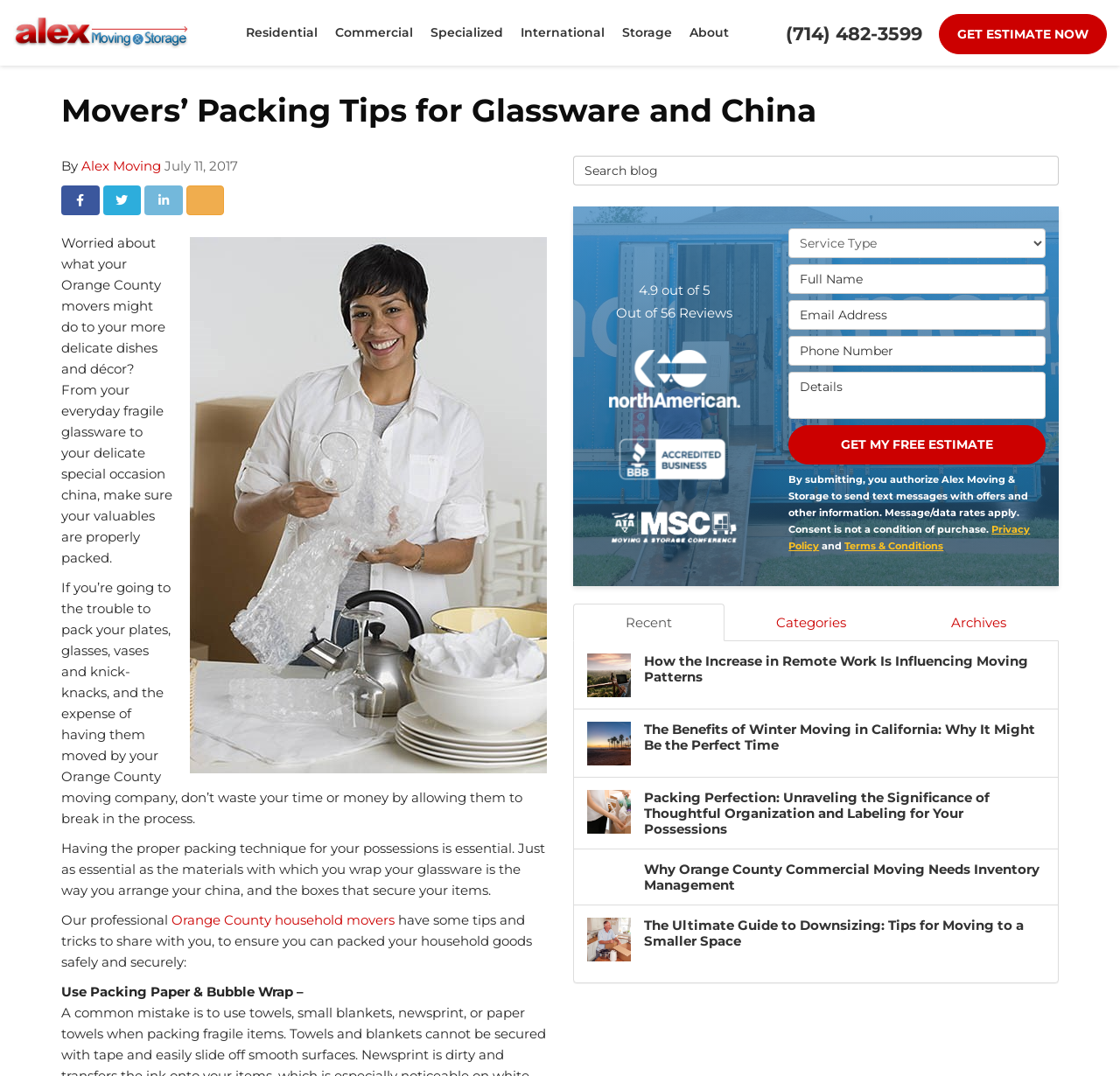Provide the bounding box coordinates of the HTML element this sentence describes: "Alex Moving".

[0.073, 0.146, 0.144, 0.162]